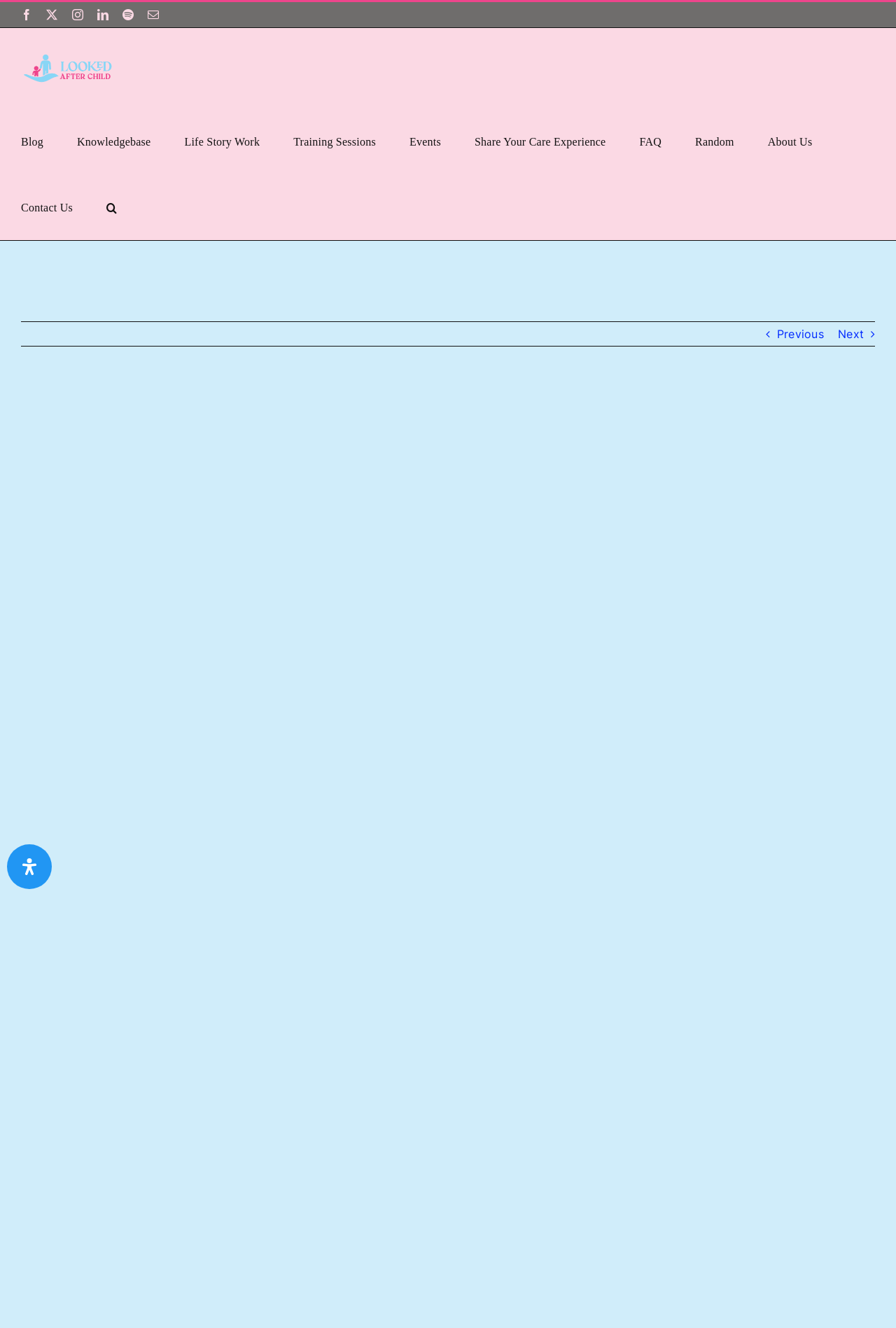Analyze and describe the webpage in a detailed narrative.

This webpage is about an incident report from The Ellington & Hereson School, specifically about a pupil named Li Harris. At the top left corner, there are social media links, including Facebook, Twitter, Instagram, LinkedIn, Spotify, and Email. Next to these links is the Looked After Child Limited logo, which is an image.

Below the logo, there is a main navigation menu with several links, including Blog, Knowledgebase, Life Story Work, Training Sessions, Events, Share Your Care Experience, FAQ, Random, About Us, and Contact Us. The menu spans almost the entire width of the page. There is also a search button located at the top right corner of the navigation menu.

The main content of the page appears to be an incident report, which is not fully described in the accessibility tree. However, there are links to navigate to the previous or next page, located at the top right corner of the page.

At the bottom left corner, there is an "Open Accessibility Panel" button, accompanied by an image. Additionally, there is a "Go to Top" link located at the bottom right corner of the page.